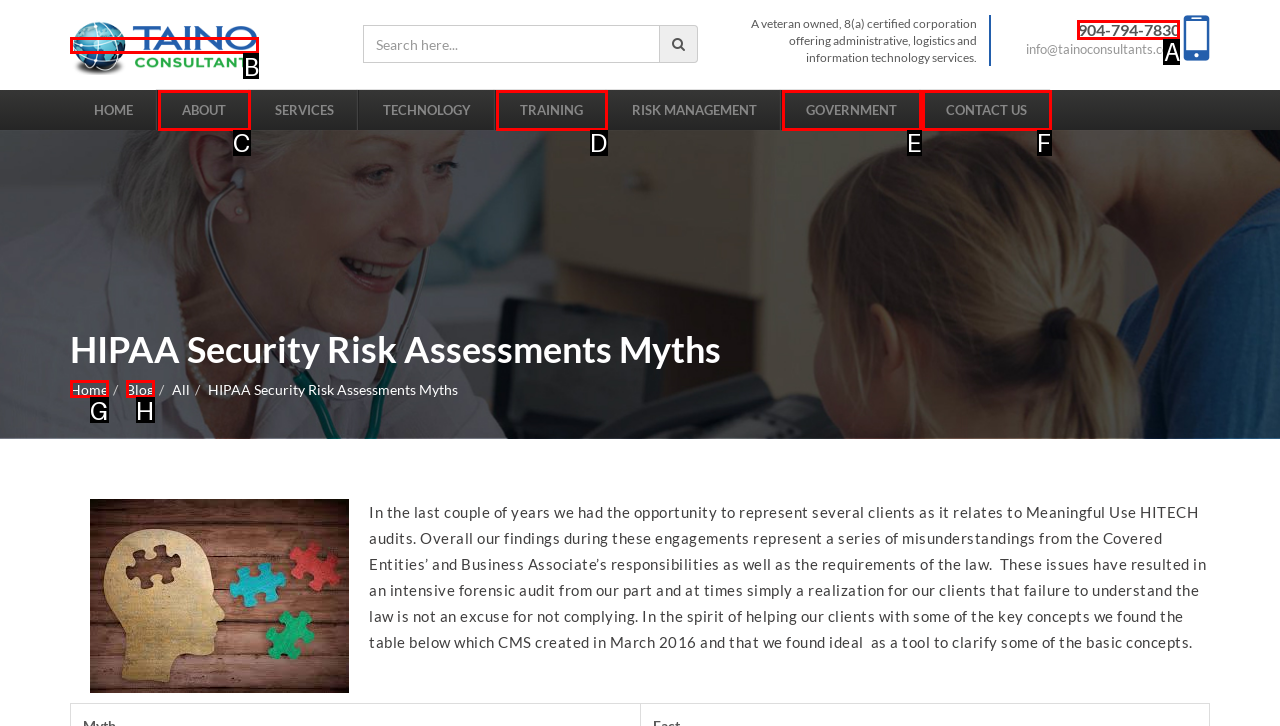Please identify the correct UI element to click for the task: visit Taino Consultants homepage Respond with the letter of the appropriate option.

B